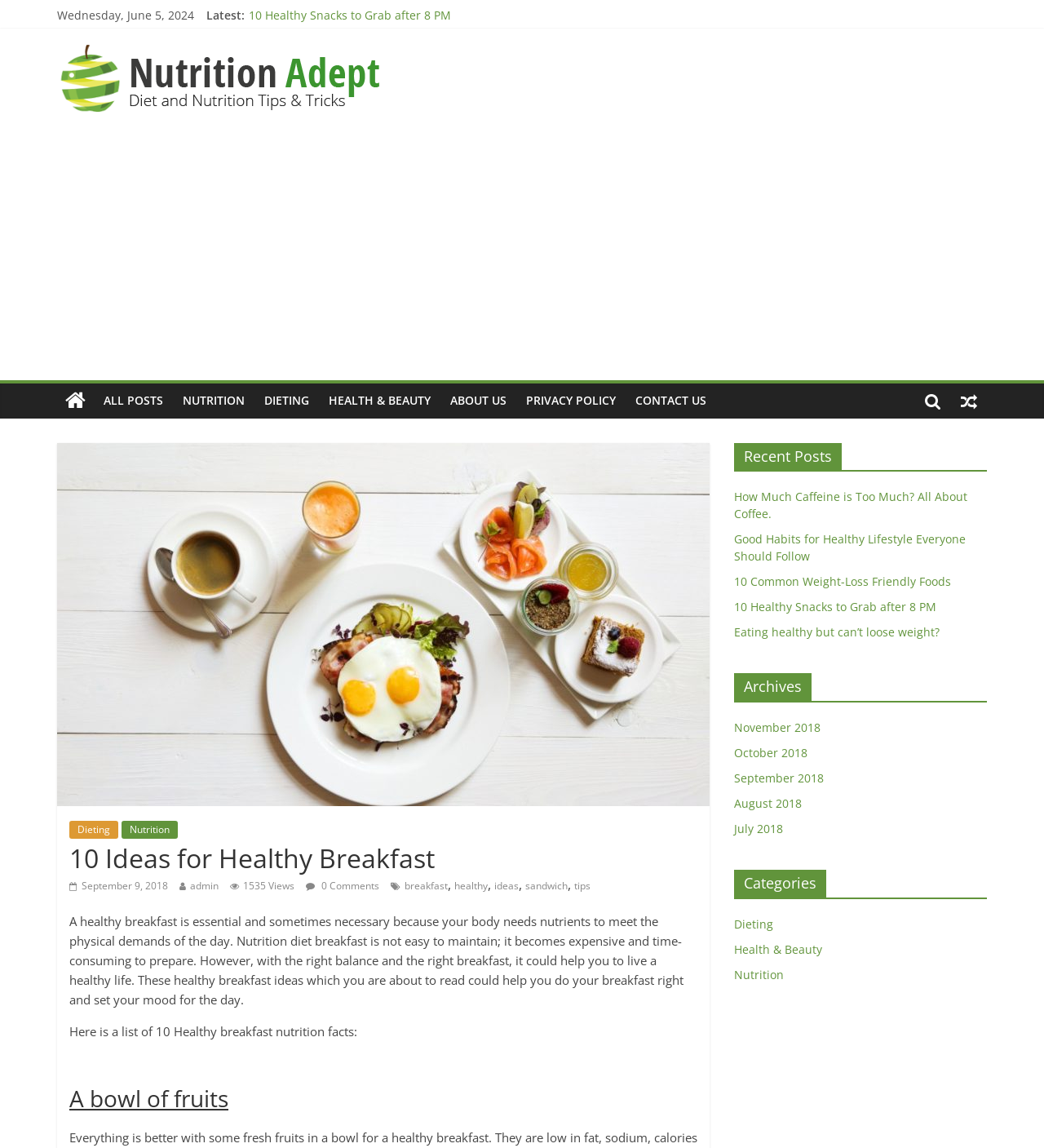Predict the bounding box coordinates of the area that should be clicked to accomplish the following instruction: "Click on the '10 Healthy Snacks to Grab after 8 PM' link". The bounding box coordinates should consist of four float numbers between 0 and 1, i.e., [left, top, right, bottom].

[0.238, 0.006, 0.432, 0.02]